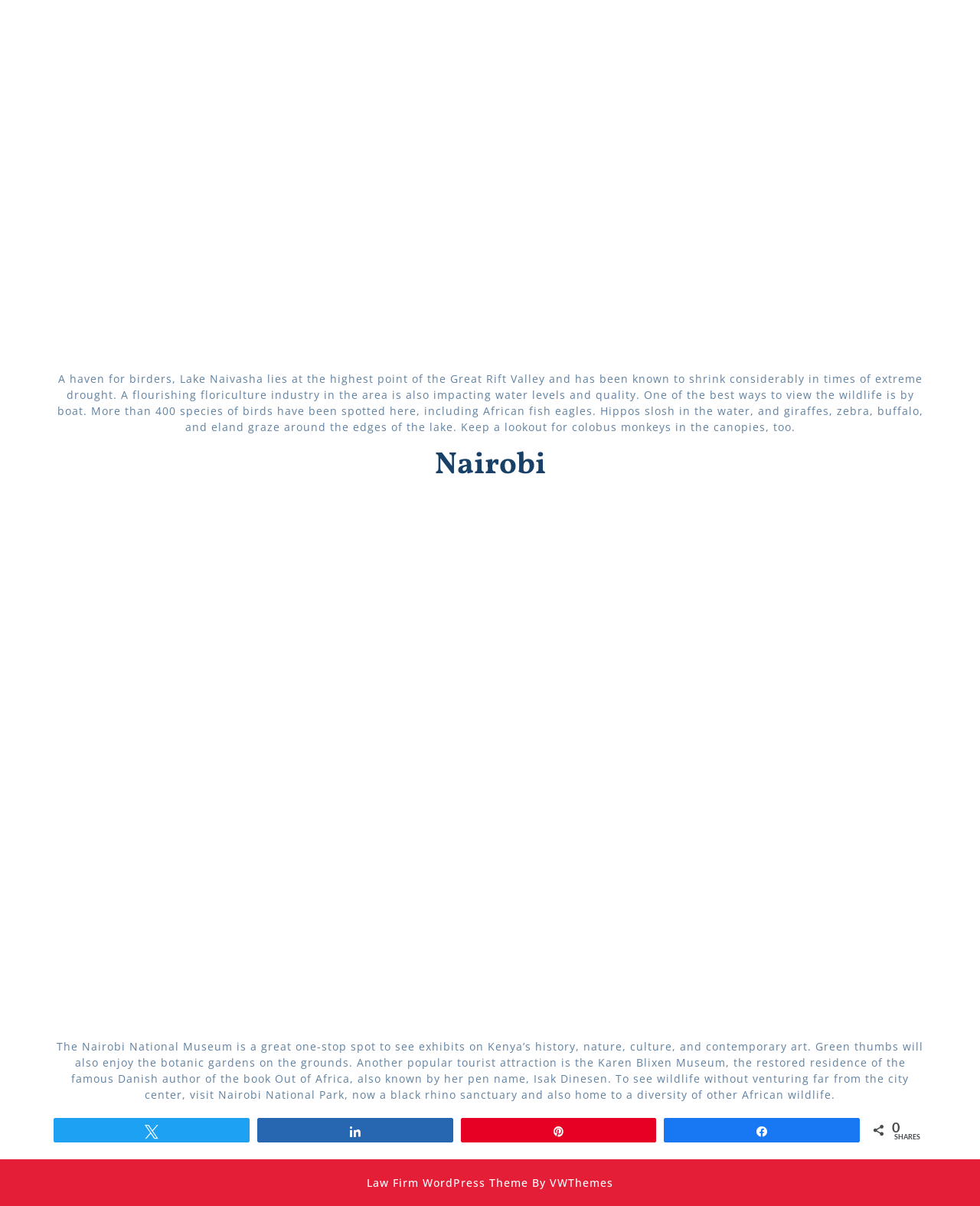What is the name of the lake mentioned in the text?
We need a detailed and meticulous answer to the question.

I found the answer by reading the StaticText element with ID 105, which describes a lake and its features. The text explicitly mentions the name of the lake as Lake Naivasha.